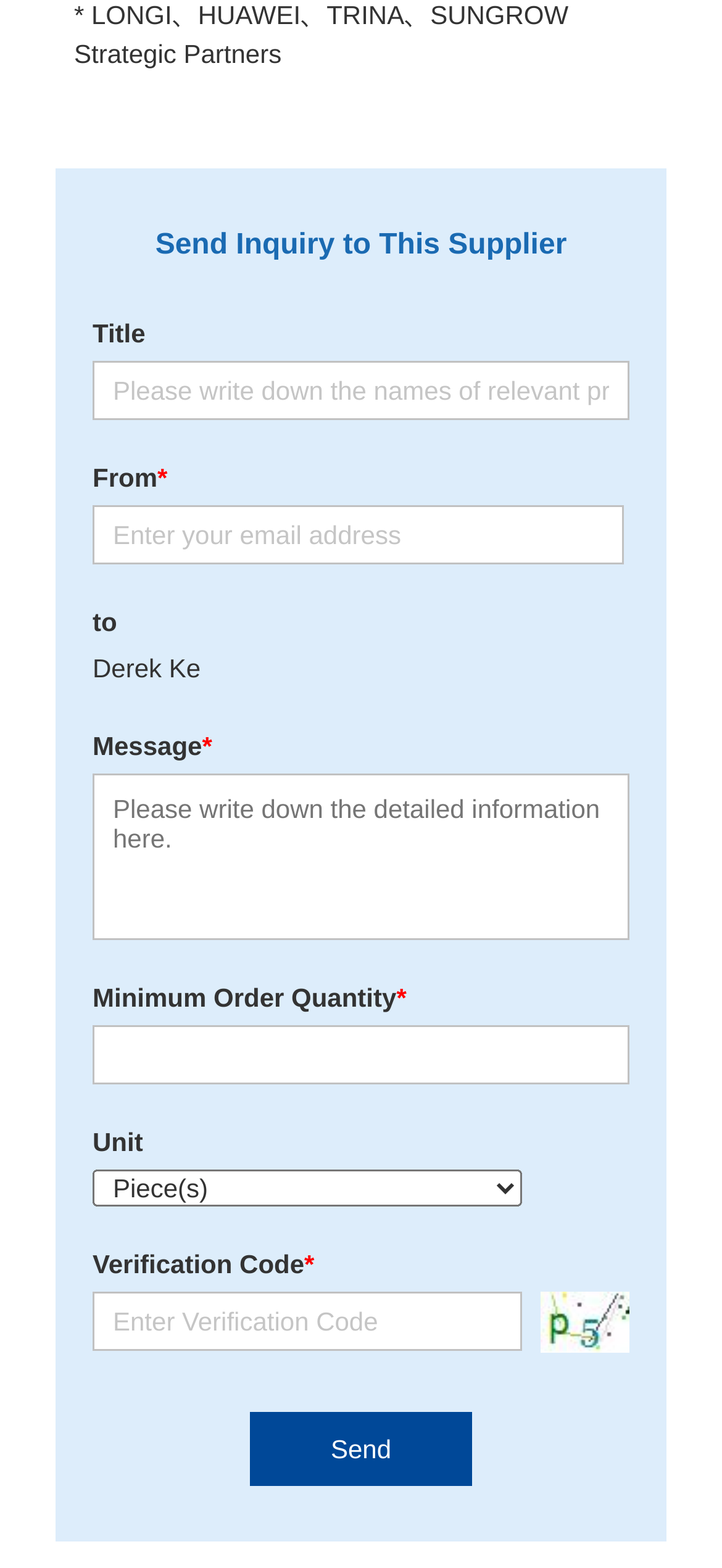What is the purpose of the verification code?
Answer the question using a single word or phrase, according to the image.

To prevent spam